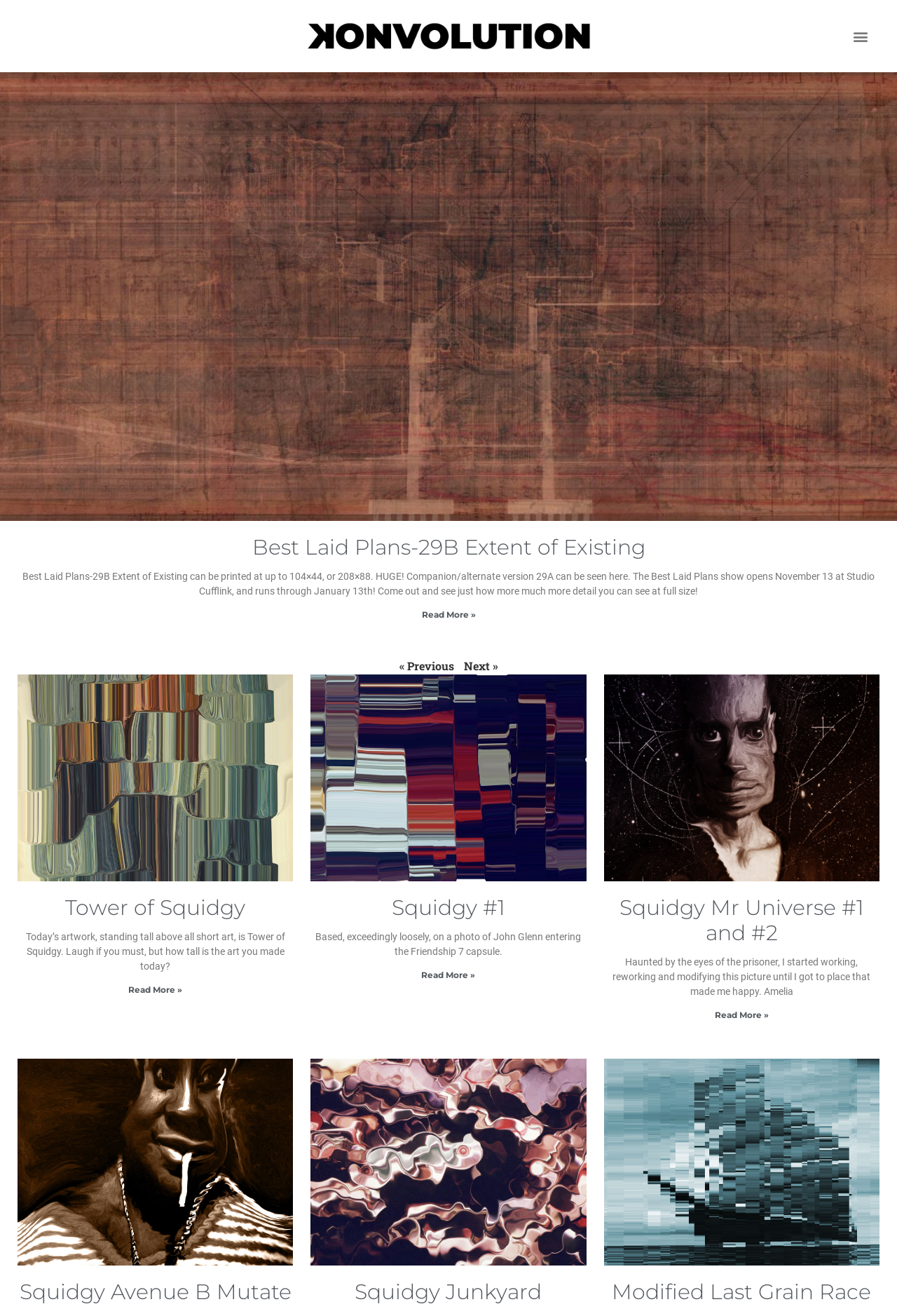Describe the entire webpage, focusing on both content and design.

This webpage is about the artwork of Fort Worth artist Scott Anderson, with a focus on his Konvolution project. At the top left of the page, there is a Konvolution logo, and at the top right, there is a menu toggle button. 

Below the logo, there are three columns of articles, each containing a series of artworks with descriptions. The first column has three artworks: "Best Laid Plans-29B Extent of Existing", "Tower of Squidgy", and "Squidgy #1". Each artwork has a heading, a brief description, and a "Read More" link. The descriptions provide context and details about the artworks, such as their size and inspiration.

The second column has three more artworks: "Squidgy Mr Universe #1", "Squidgy Avenue B Mutate", and "Squidgy Junkyard". Similarly, each artwork has a heading, description, and "Read More" link. The descriptions provide insight into the creative process and inspiration behind each piece.

The third column has one artwork, "Modified Last Grain Race", with a heading, description, and "Read More" link. At the bottom of the page, there is a pagination navigation section with "Previous" and "Next" links, allowing users to navigate through more artworks.

Throughout the page, there are a total of 8 artworks showcased, each with its own unique style and theme. The overall layout is organized, with clear headings and concise descriptions, making it easy to navigate and explore the artworks.